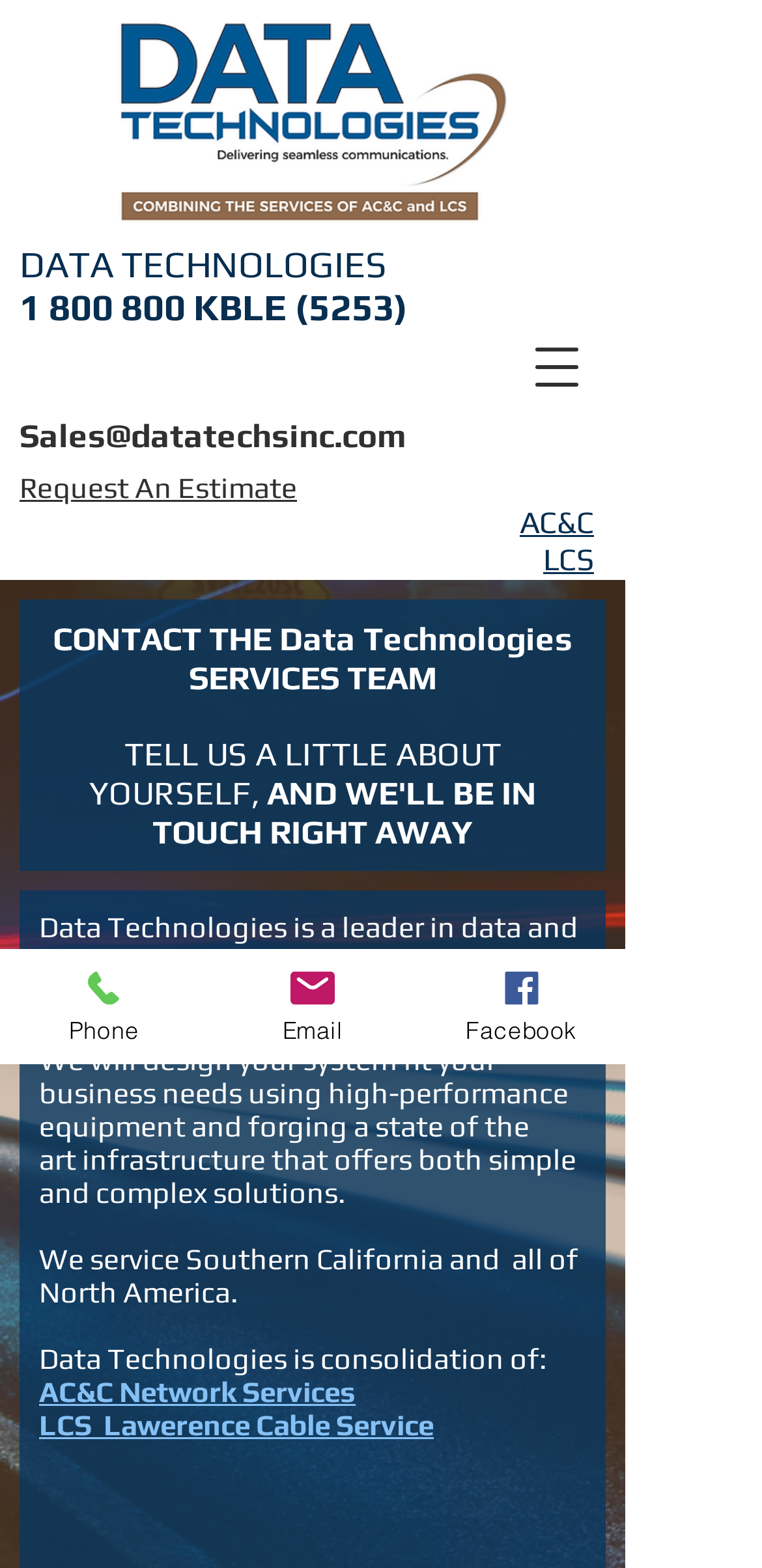What is the company's email address?
Utilize the information in the image to give a detailed answer to the question.

The email address can be found in the heading element with the text 'Sales@datatechsinc.com' which is located at the top of the webpage.